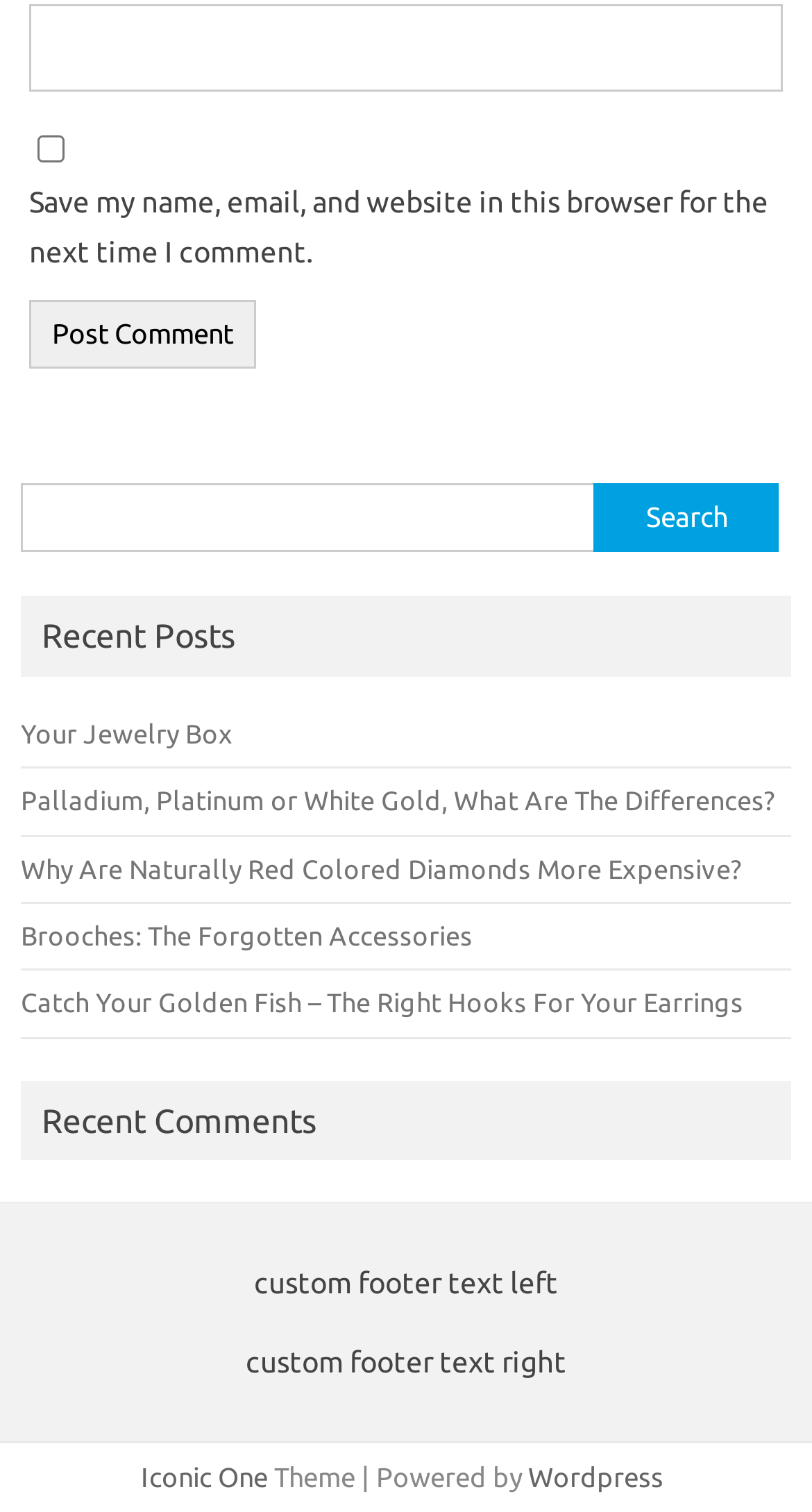Please determine the bounding box coordinates of the element's region to click in order to carry out the following instruction: "search for something". The coordinates should be four float numbers between 0 and 1, i.e., [left, top, right, bottom].

[0.026, 0.32, 0.974, 0.375]